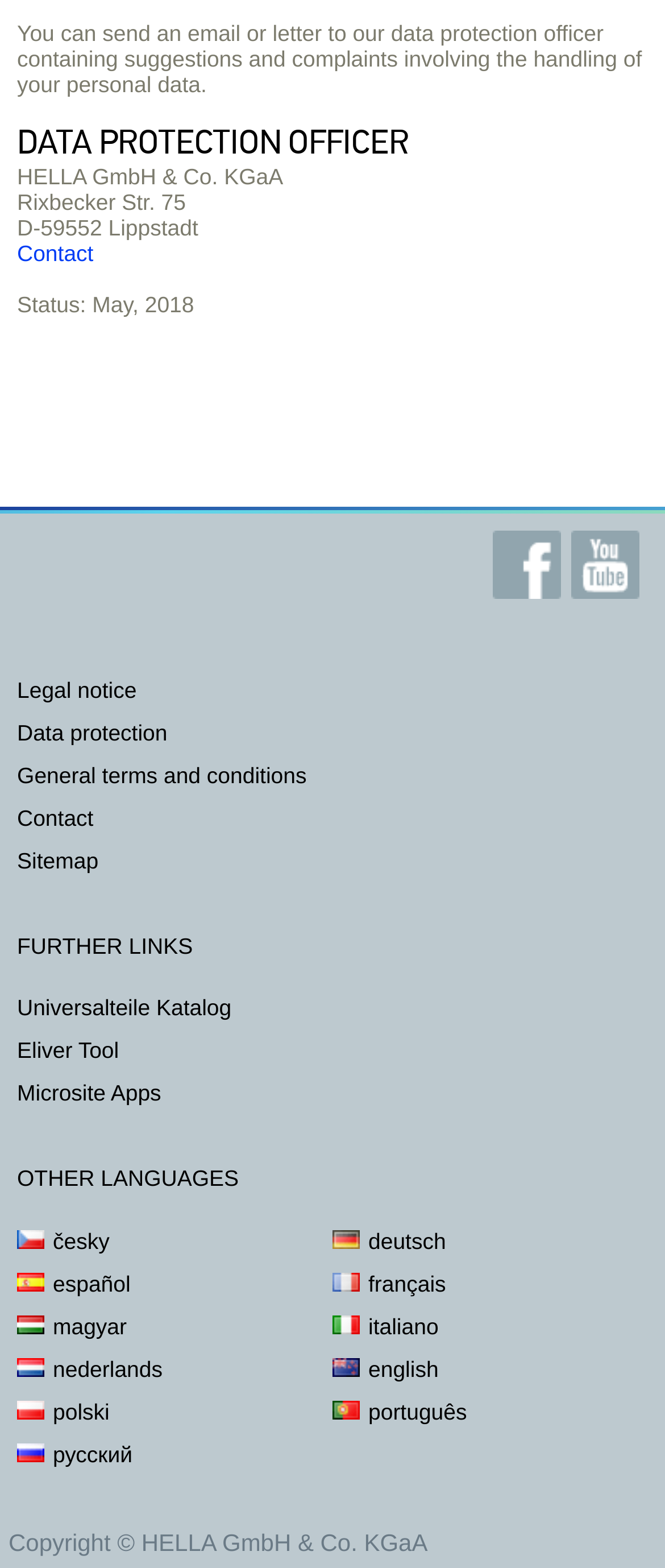Please find the bounding box coordinates of the clickable region needed to complete the following instruction: "Contact the data protection officer". The bounding box coordinates must consist of four float numbers between 0 and 1, i.e., [left, top, right, bottom].

[0.026, 0.153, 0.141, 0.169]